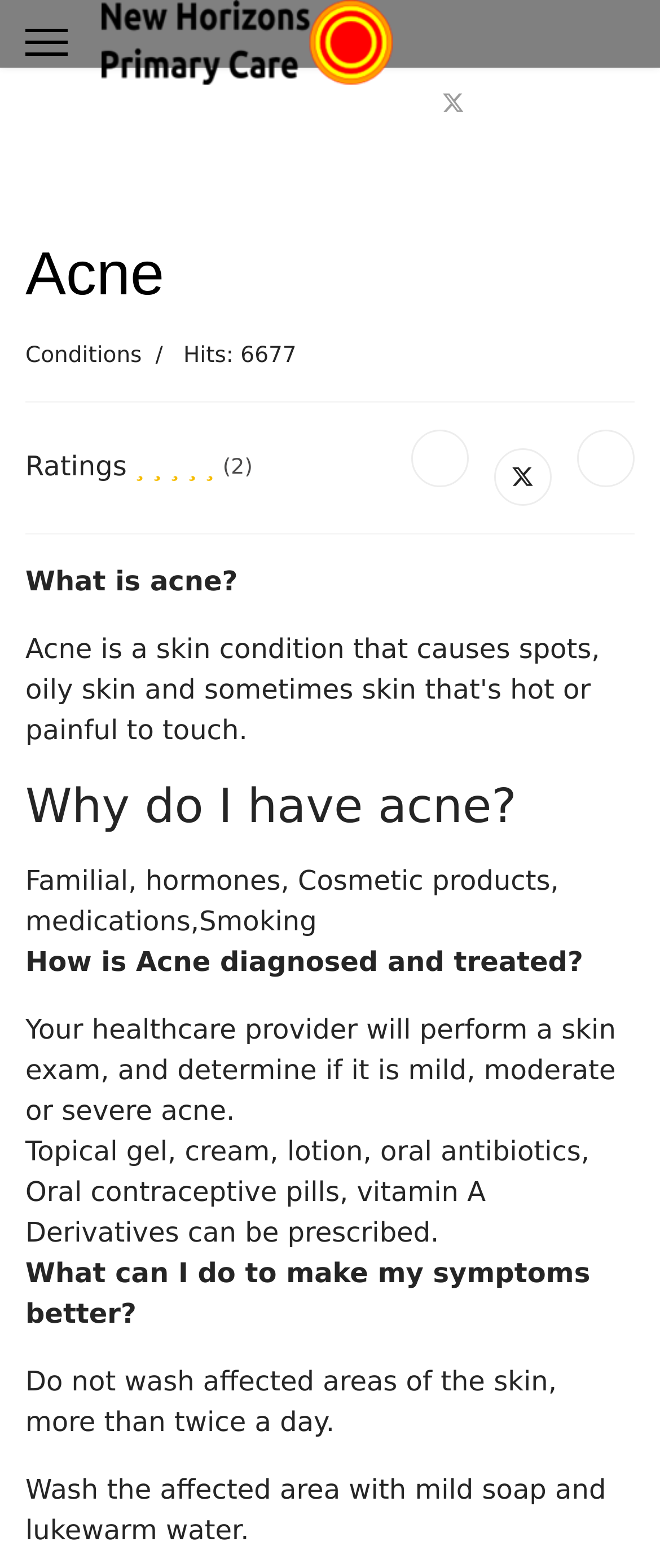What is the topic of the webpage?
Provide a short answer using one word or a brief phrase based on the image.

Acne